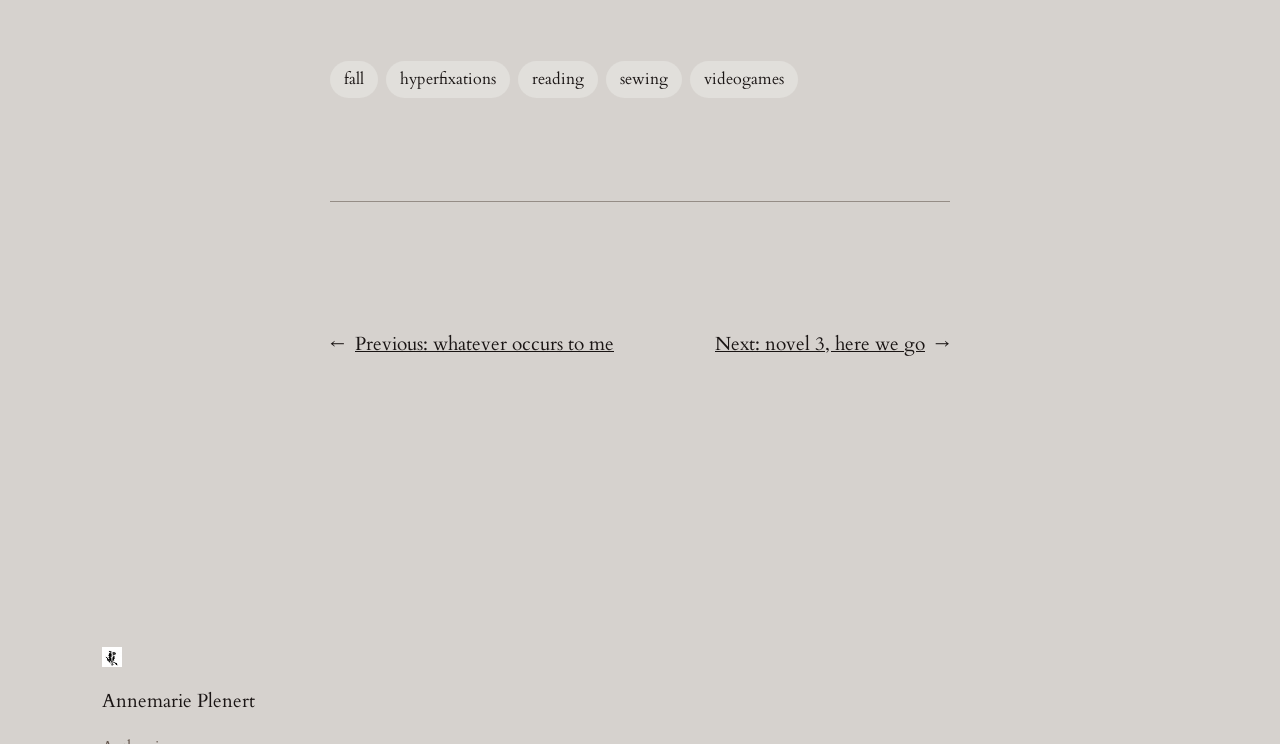What is the name of the author?
Please provide a comprehensive answer based on the information in the image.

The author's name, 'Annemarie Plenert', is mentioned twice on the webpage, once as a link and once as an image, both located at the bottom of the page.